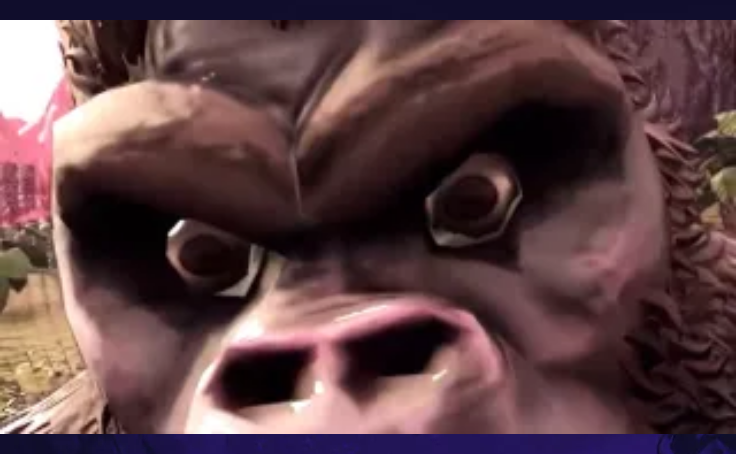Respond with a single word or phrase:
What is the facial feature emphasized in King Kong's expression?

Deep-set eyes